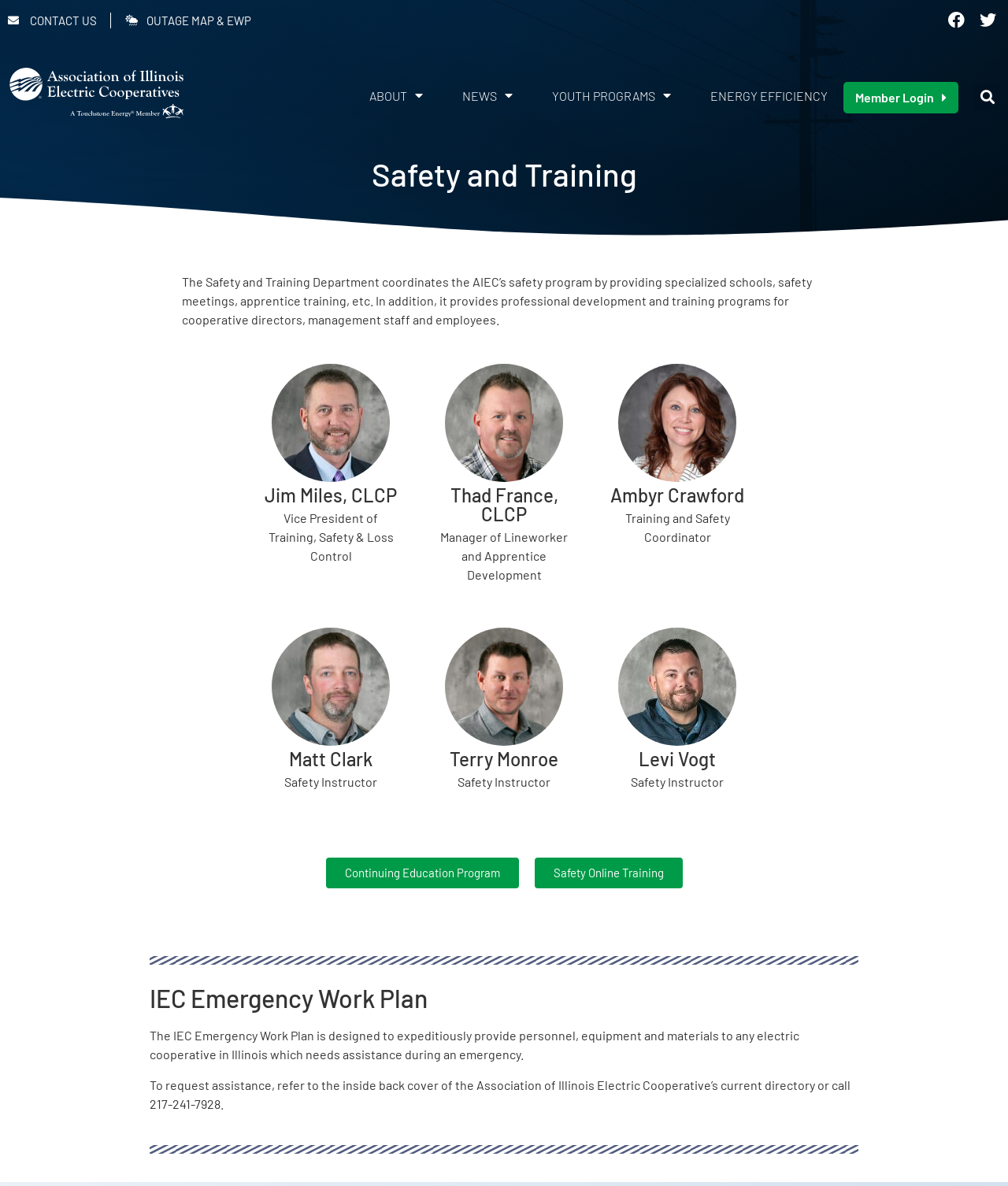What type of training is provided by the Safety and Training Department?
Observe the image and answer the question with a one-word or short phrase response.

Apprentice training